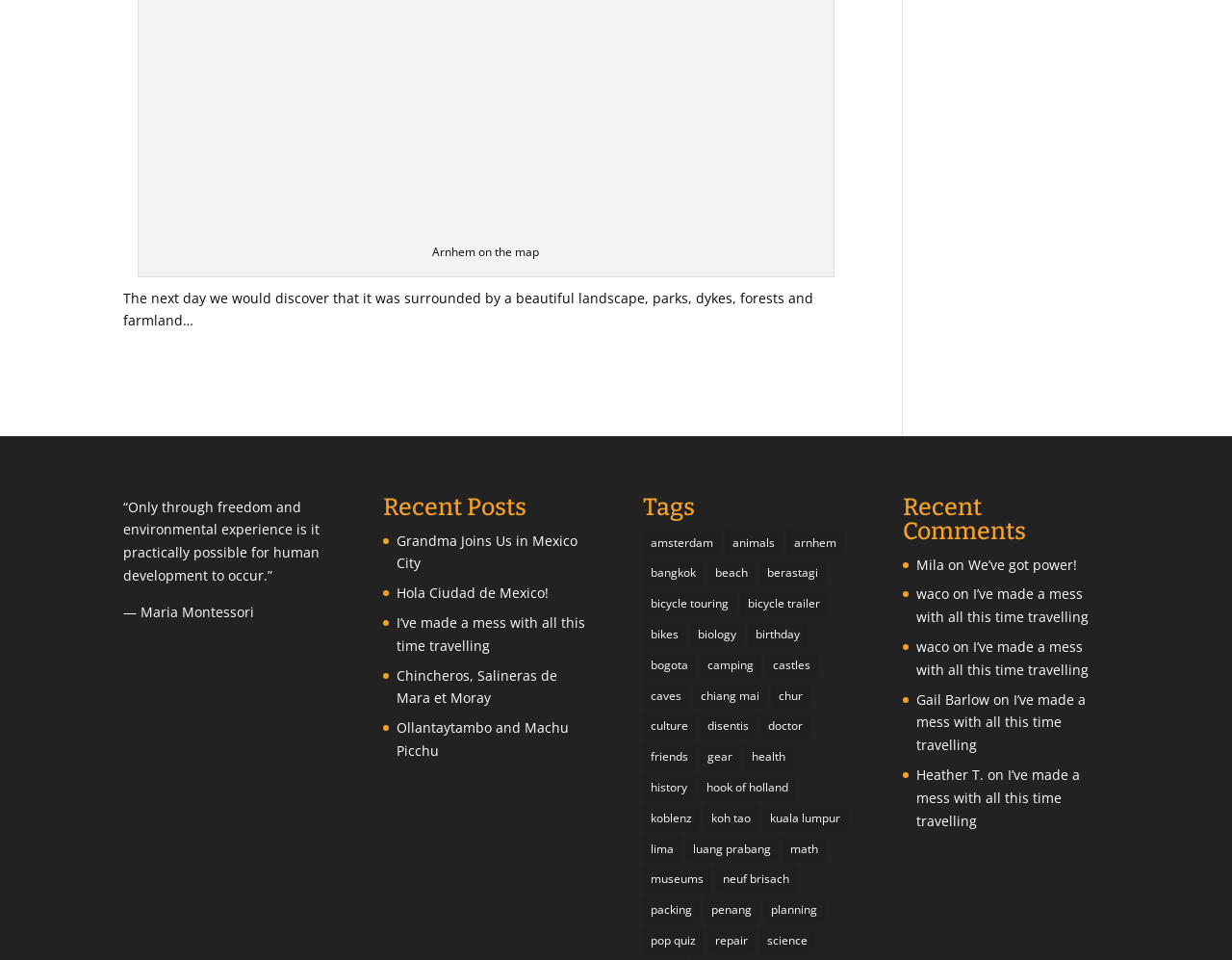Please identify the bounding box coordinates of the clickable element to fulfill the following instruction: "Click on 'Arnhem Map'". The coordinates should be four float numbers between 0 and 1, i.e., [left, top, right, bottom].

[0.119, 0.229, 0.67, 0.248]